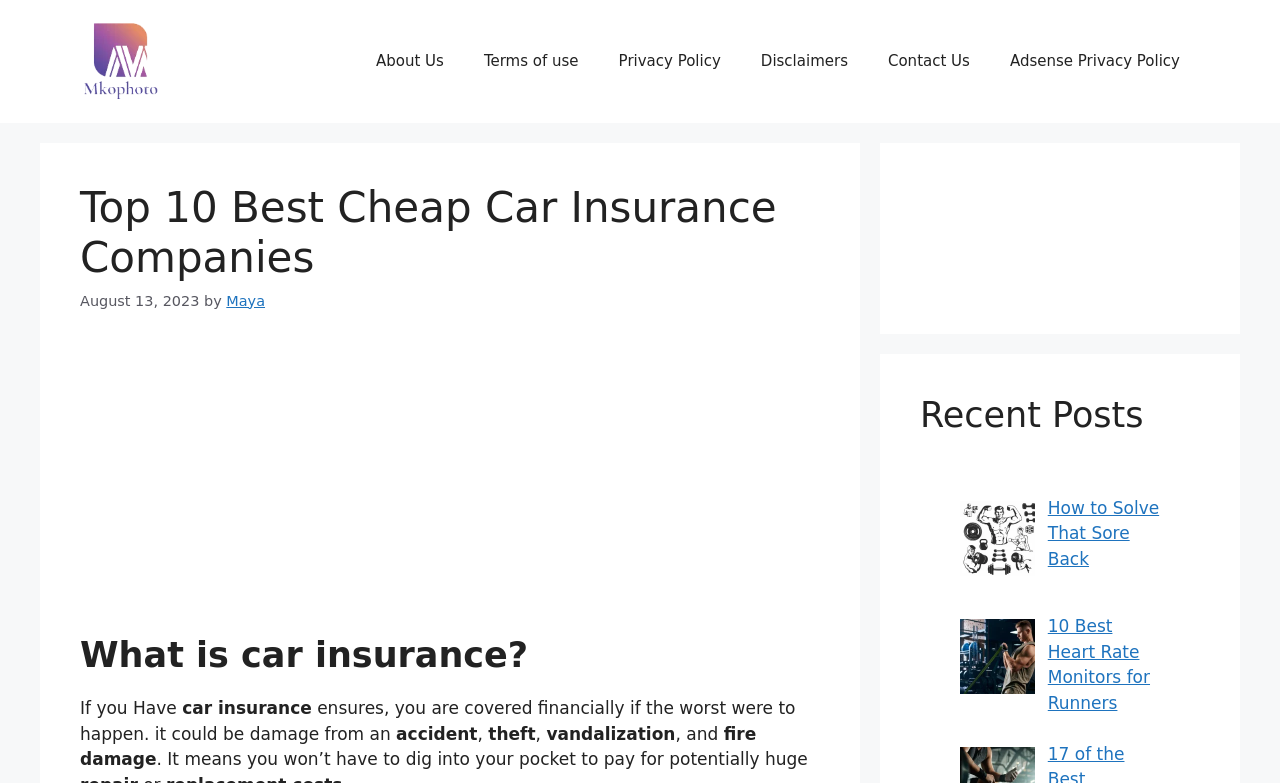Create an elaborate caption that covers all aspects of the webpage.

The webpage is about car insurance, specifically discussing the top 10 best cheap car insurance companies. At the top, there is a banner with the site's name, "Mkophoto", accompanied by a small image. Below the banner, there is a navigation menu with links to various pages, including "About Us", "Terms of use", and "Contact Us".

The main content of the page is divided into sections. The first section has a heading that reads "Top 10 Best Cheap Car Insurance Companies" and is accompanied by a date, "August 13, 2023", and the author's name, "Maya". Below this, there is an advertisement iframe.

The next section starts with a heading that asks "What is car insurance?" and is followed by a series of paragraphs that explain the concept of car insurance. The text describes how car insurance ensures financial coverage in case of accidents, theft, vandalism, and other damages.

To the right of the main content, there is a complementary section that contains another advertisement iframe and a heading that reads "Recent Posts". Below this, there are links to two recent articles, "How to Solve That Sore Back" and "10 Best Heart Rate Monitors for Runners".

Overall, the webpage has a simple and organized structure, with clear headings and concise text that explains the topic of car insurance.